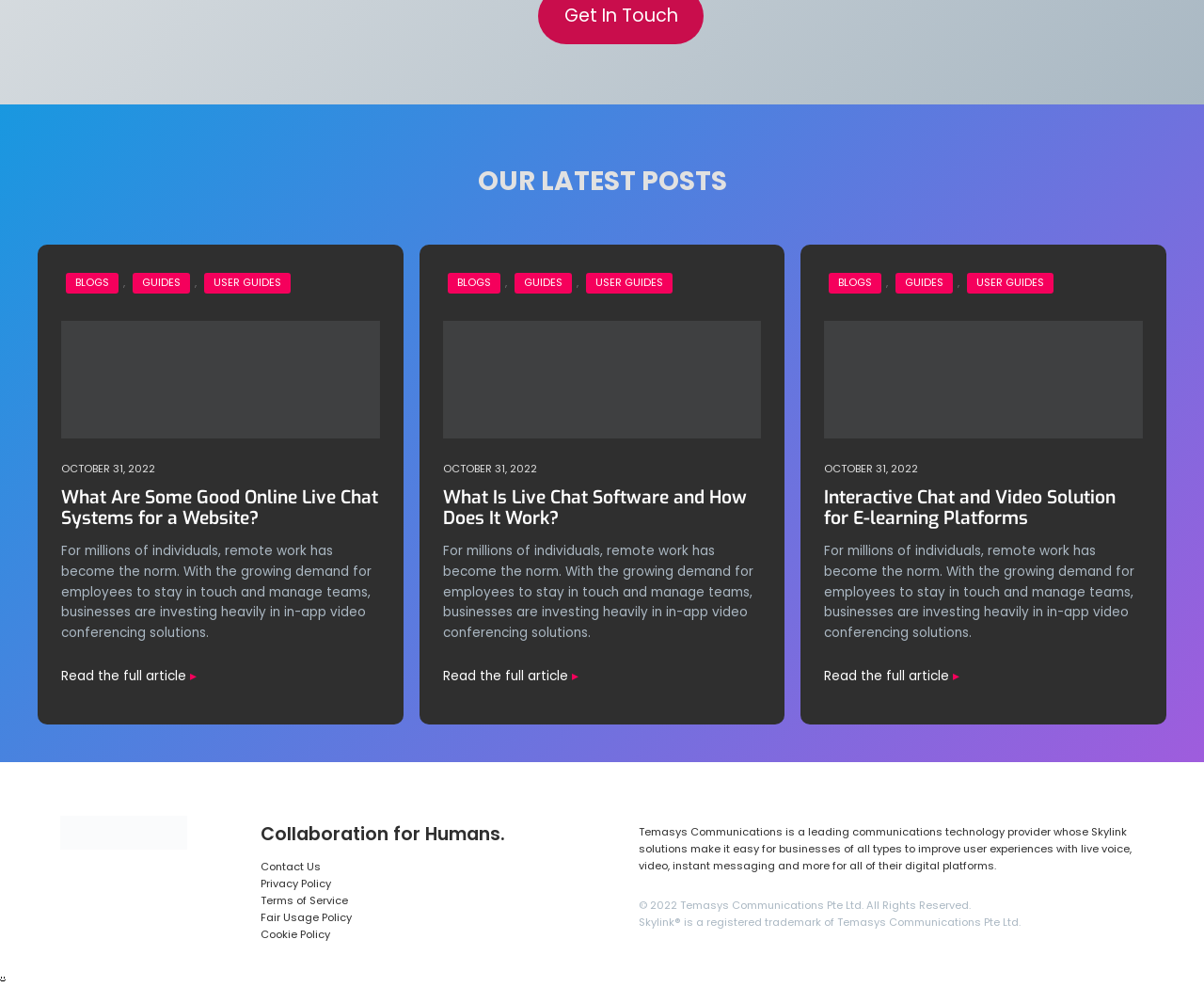Predict the bounding box coordinates for the UI element described as: "Read the full article". The coordinates should be four float numbers between 0 and 1, presented as [left, top, right, bottom].

[0.685, 0.675, 0.797, 0.695]